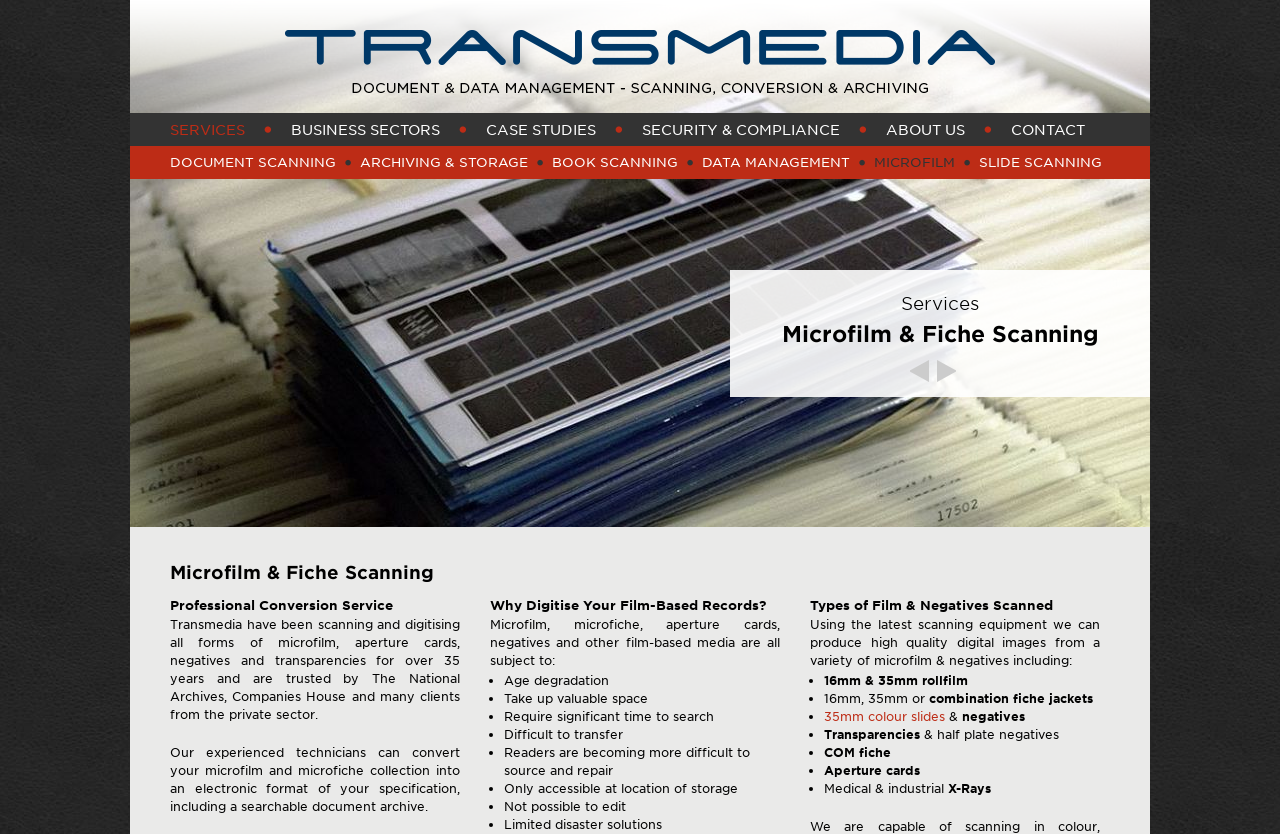Carefully examine the image and provide an in-depth answer to the question: Who are the trusted clients of the company?

The webpage mentions that the company is trusted by several clients, including The National Archives and Companies House. This information can be found in the section 'Professional Conversion Service'.